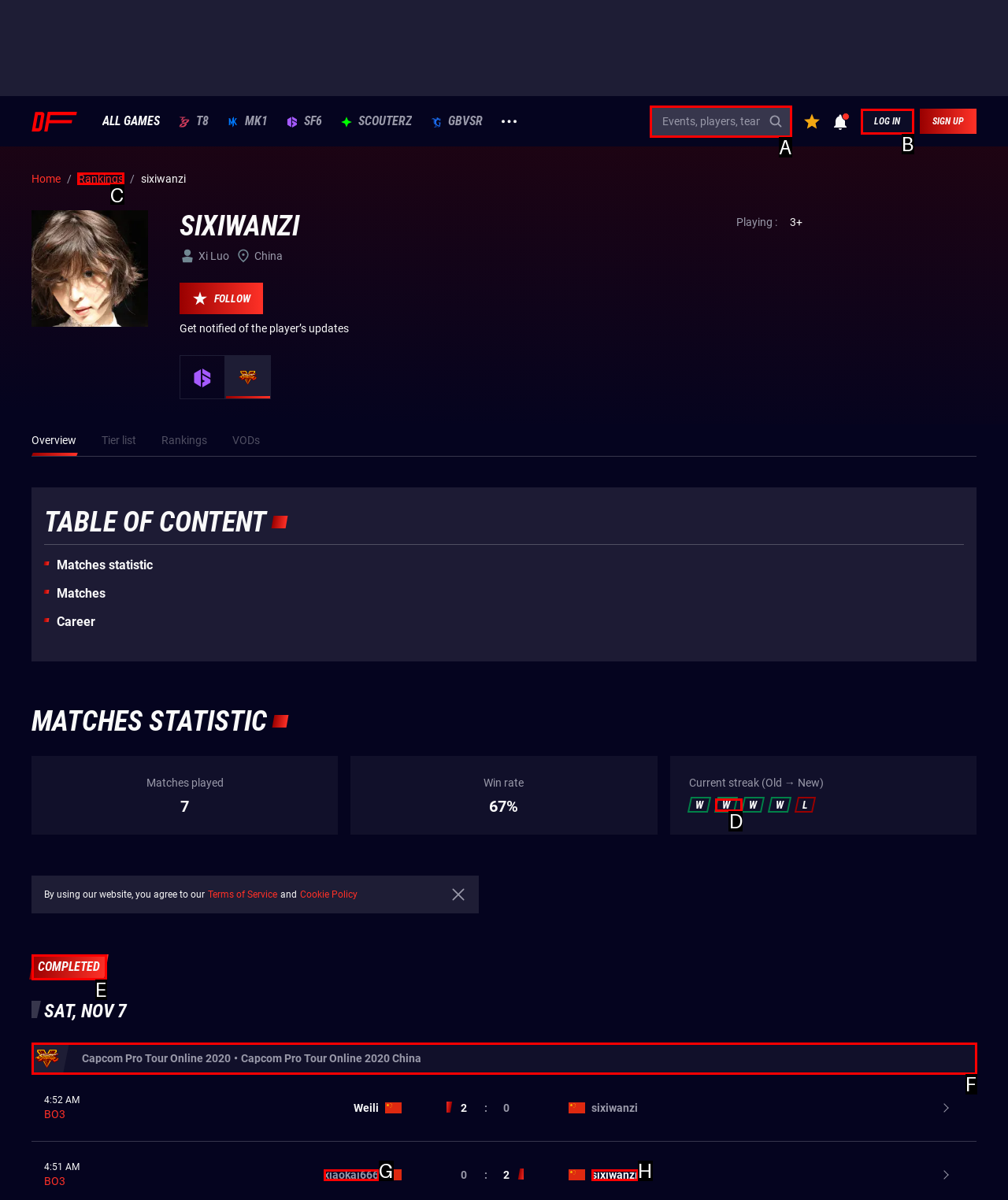What letter corresponds to the UI element to complete this task: Go to the 'Rankings' page
Answer directly with the letter.

C